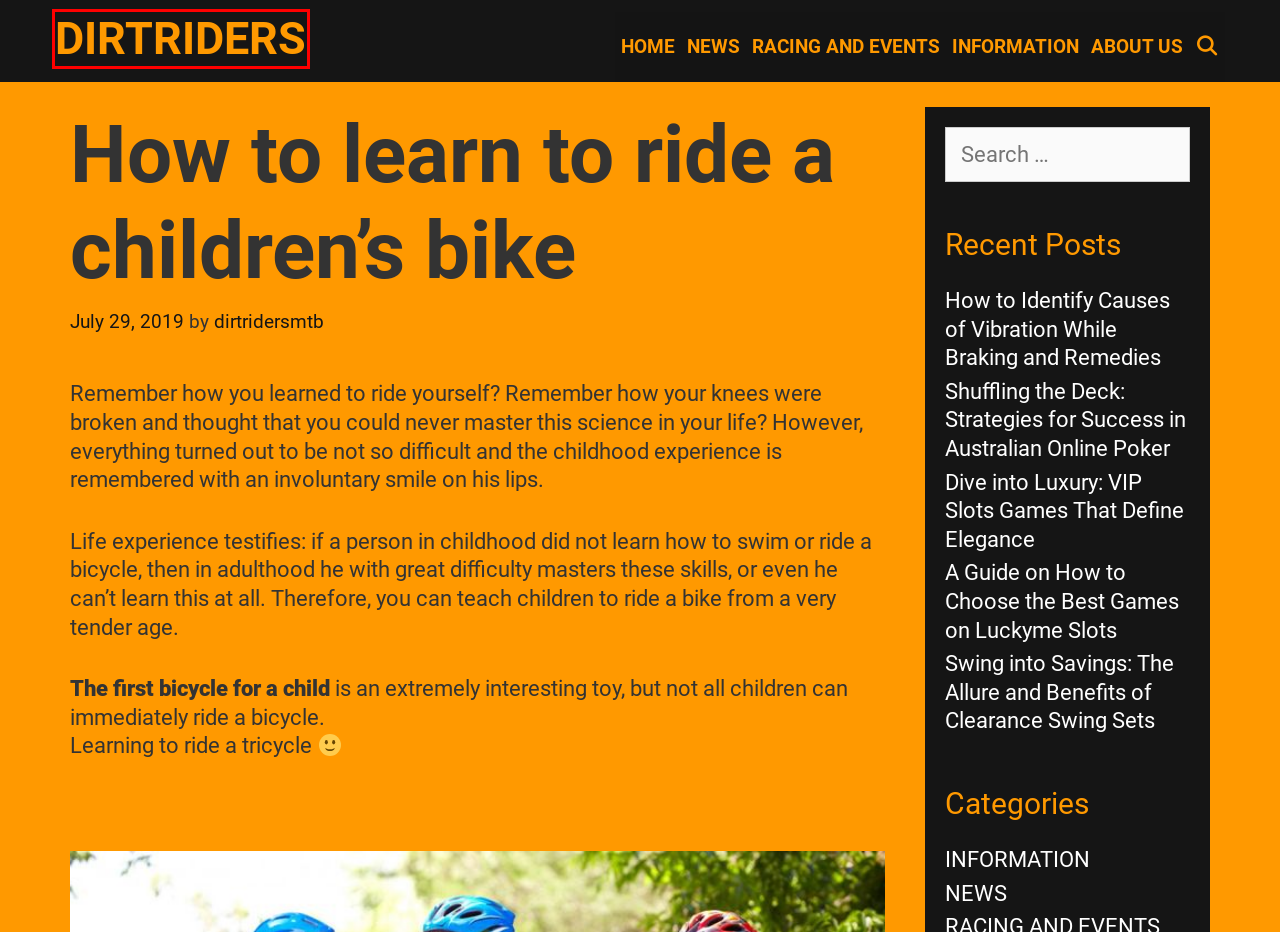Given a screenshot of a webpage with a red bounding box around a UI element, please identify the most appropriate webpage description that matches the new webpage after you click on the element. Here are the candidates:
A. Swing into Savings: The Allure and Benefits of Clearance Swing Sets - Dirtriders
B. Dirtriders - Riders club
C. "NEWS" Archives - Dirtriders
D. "RACING AND EVENTS" Archives - Dirtriders
E. How to Identify Causes of Vibration While Braking and Remedies - Dirtriders
F. dirtridersmtb, Author at Dirtriders
G. "INFORMATION" Archives - Dirtriders
H. A Guide on How to Choose the Best Games on Luckyme Slots - Dirtriders

B